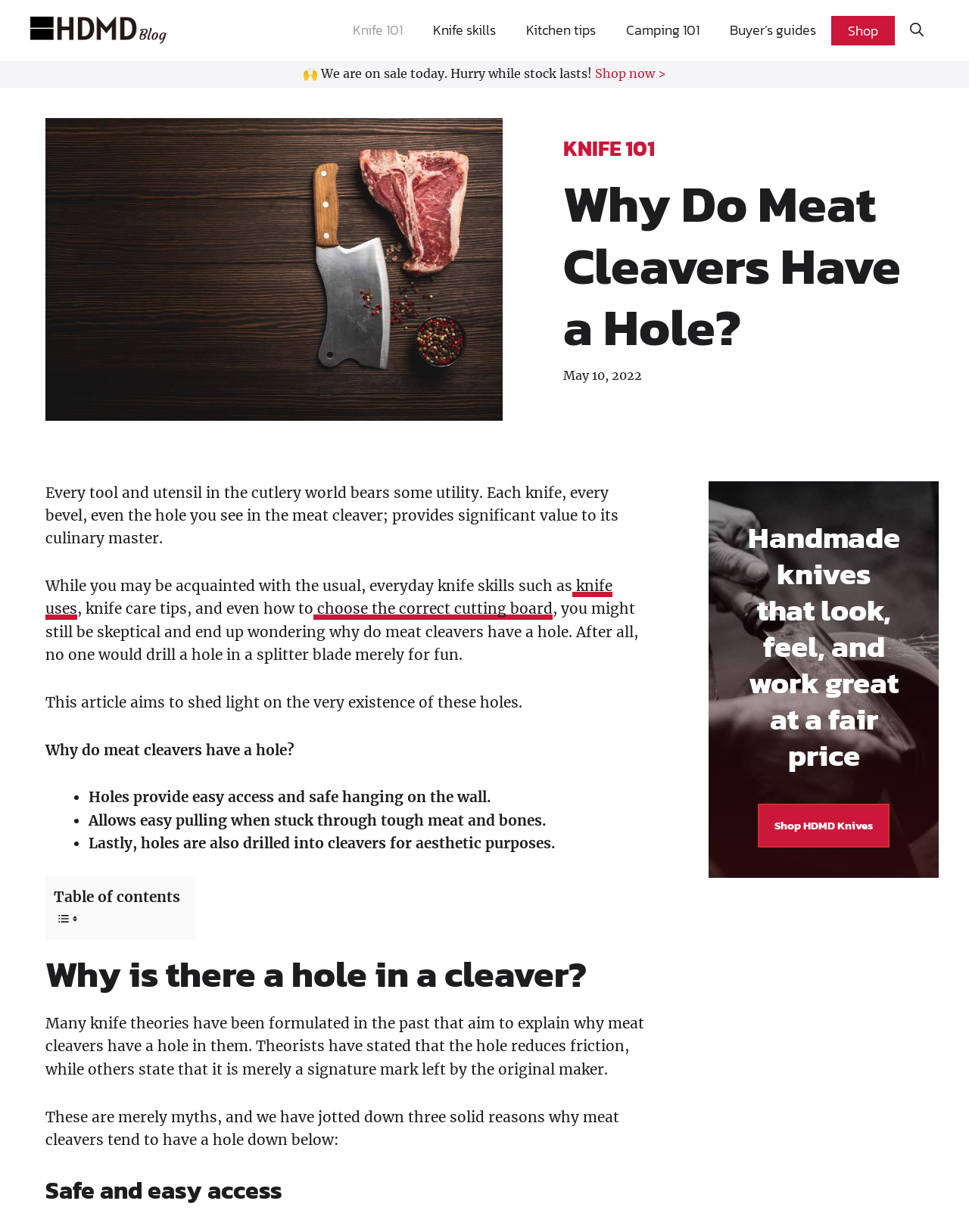Please answer the following query using a single word or phrase: 
What type of knives are being promoted on the webpage?

Handmade knives